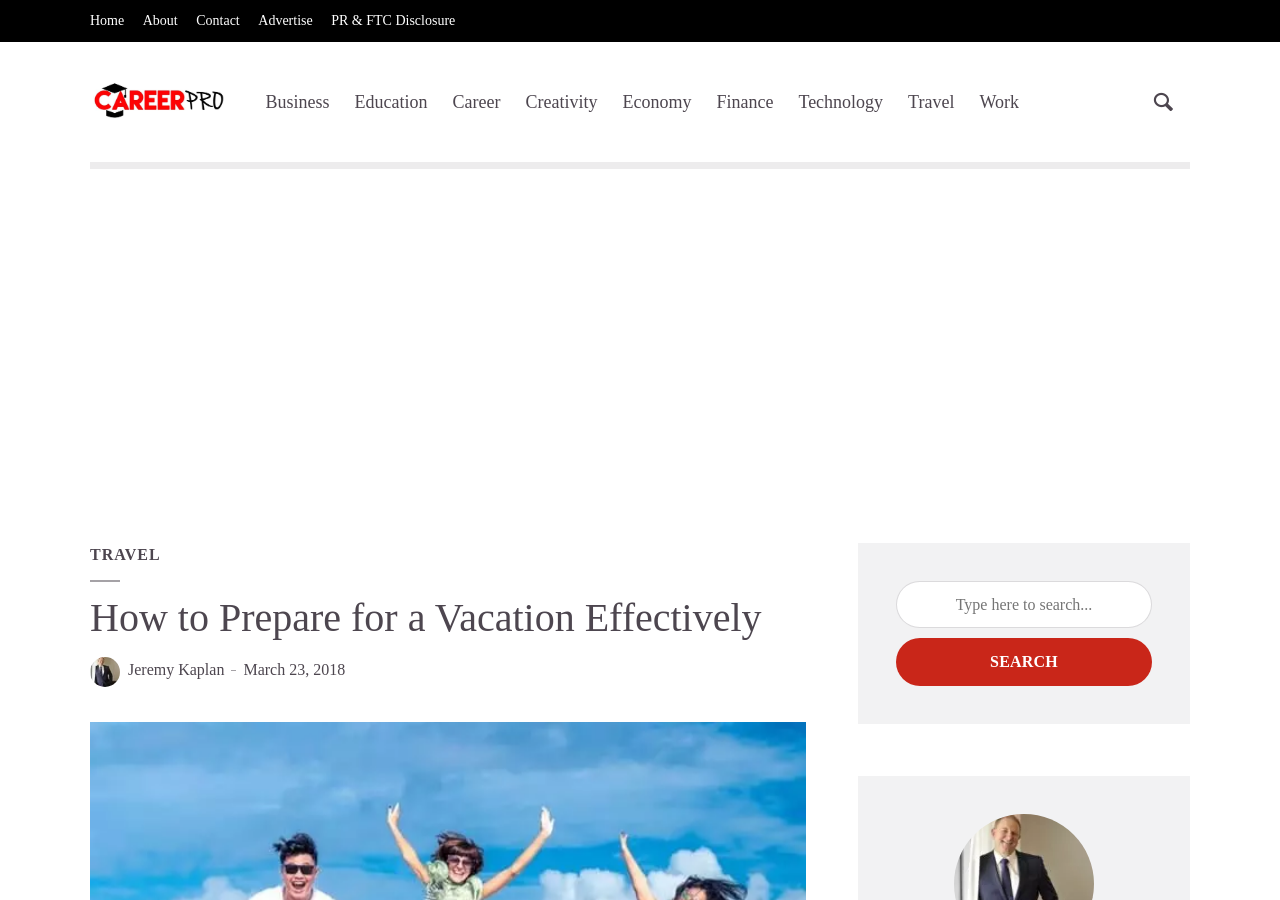From the webpage screenshot, identify the region described by PR & FTC Disclosure. Provide the bounding box coordinates as (top-left x, top-left y, bottom-right x, bottom-right y), with each value being a floating point number between 0 and 1.

[0.259, 0.0, 0.356, 0.047]